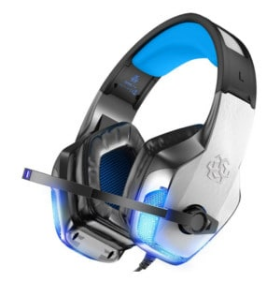What is the size of the drivers in the BENGOO X-40 headset?
Please respond to the question with a detailed and thorough explanation.

According to the caption, the BENGOO X-40 headset features 50mm drivers, which are designed to provide enhanced stereo sound for an immersive gaming experience.